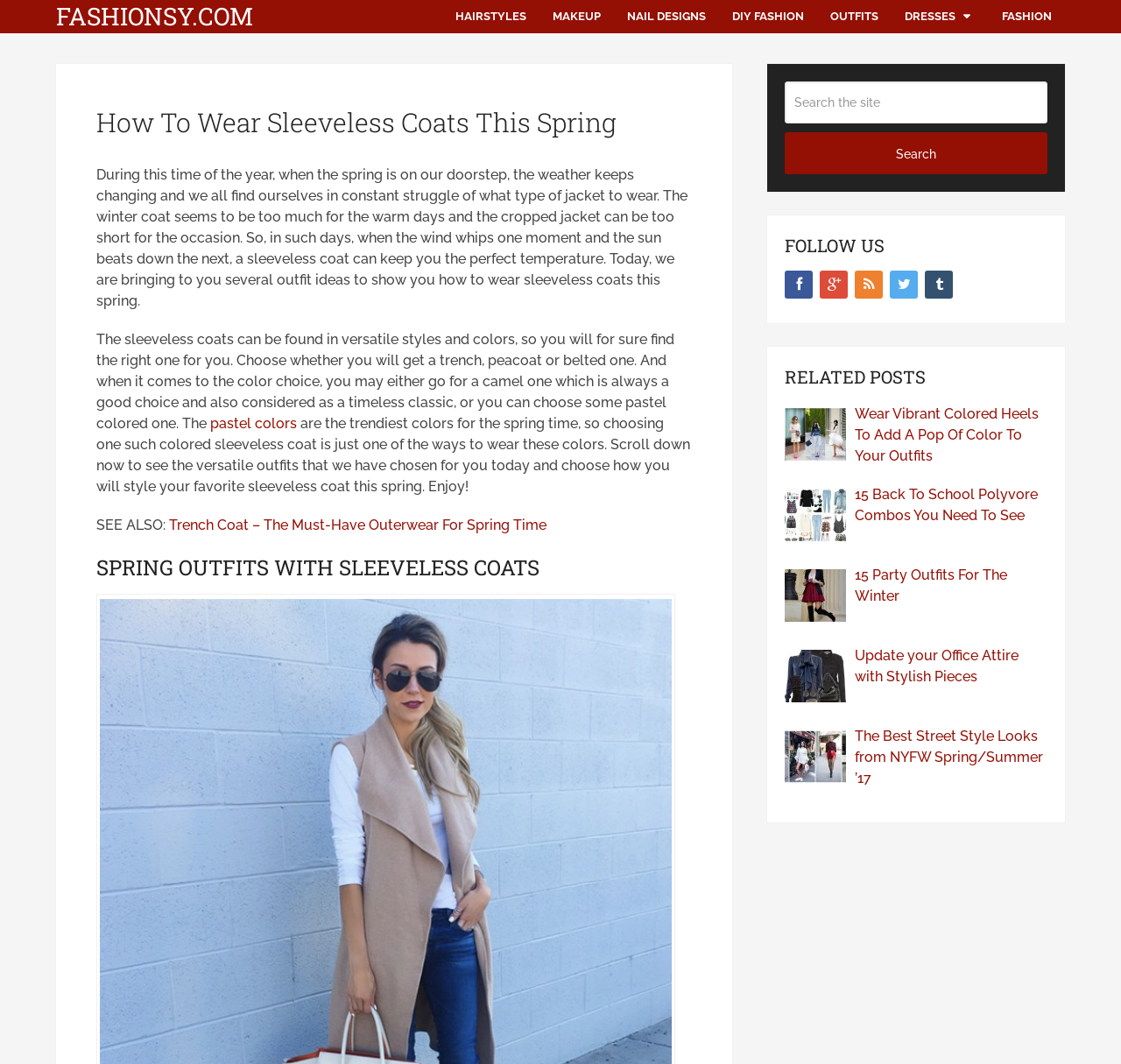Identify the bounding box for the UI element specified in this description: "Y-Shape Jacquard Elastics". The coordinates must be four float numbers between 0 and 1, formatted as [left, top, right, bottom].

None